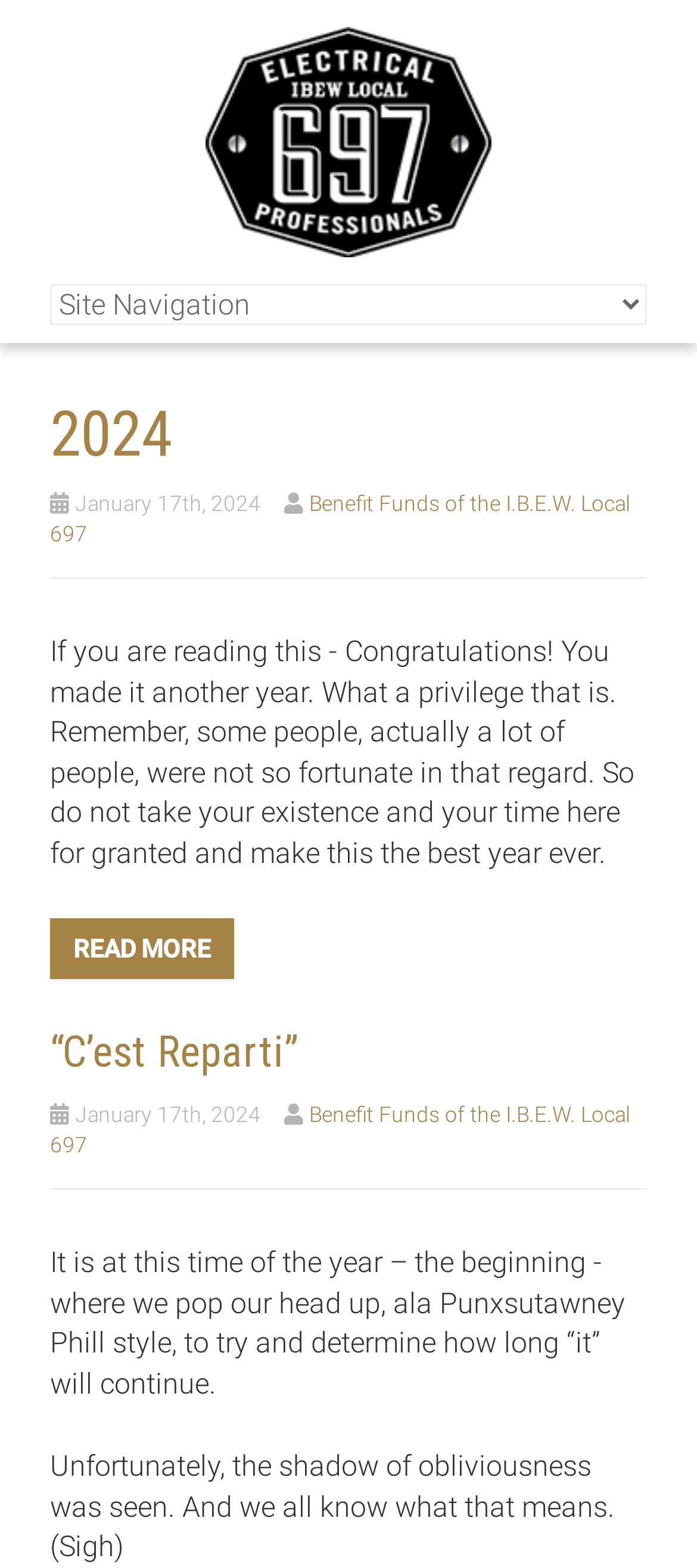Answer with a single word or phrase: 
What is the date of the first article?

January 17th, 2024